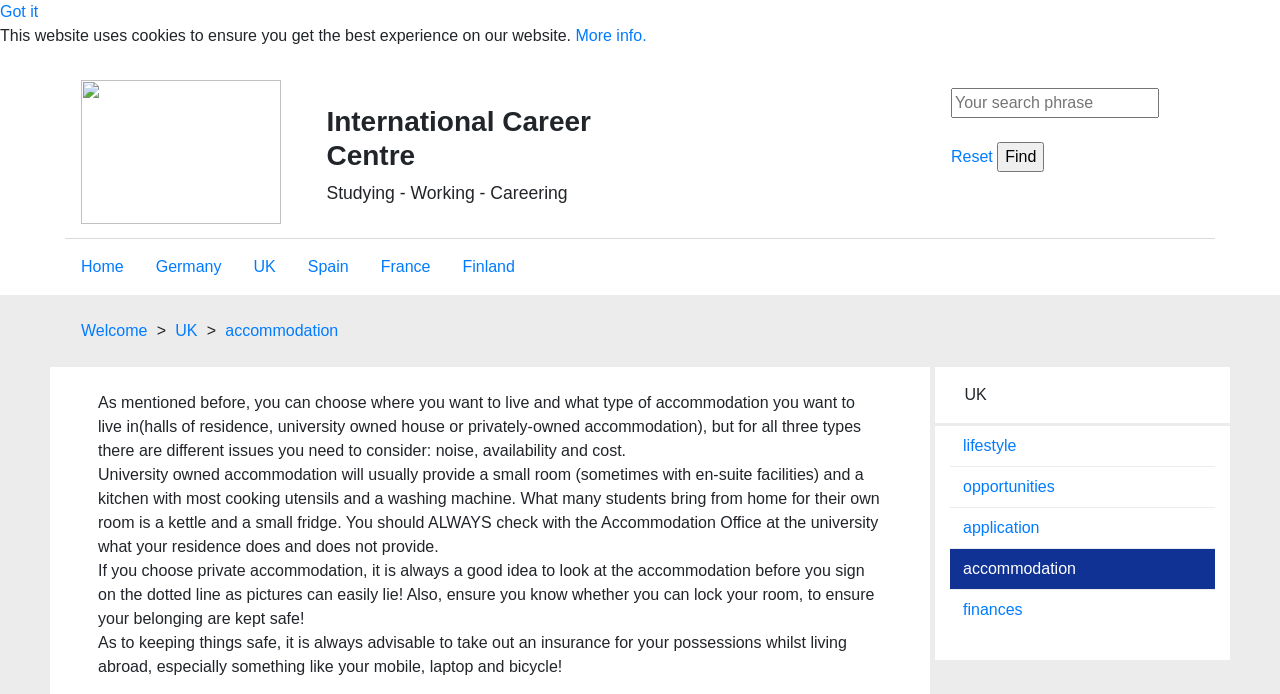What is the location of the search bar on this webpage?
Please respond to the question with a detailed and well-explained answer.

By analyzing the bounding box coordinates, I determined that the search bar is located at the top right section of the webpage, with the textbox labeled 'Your search phrase' and a 'Find' button next to it.